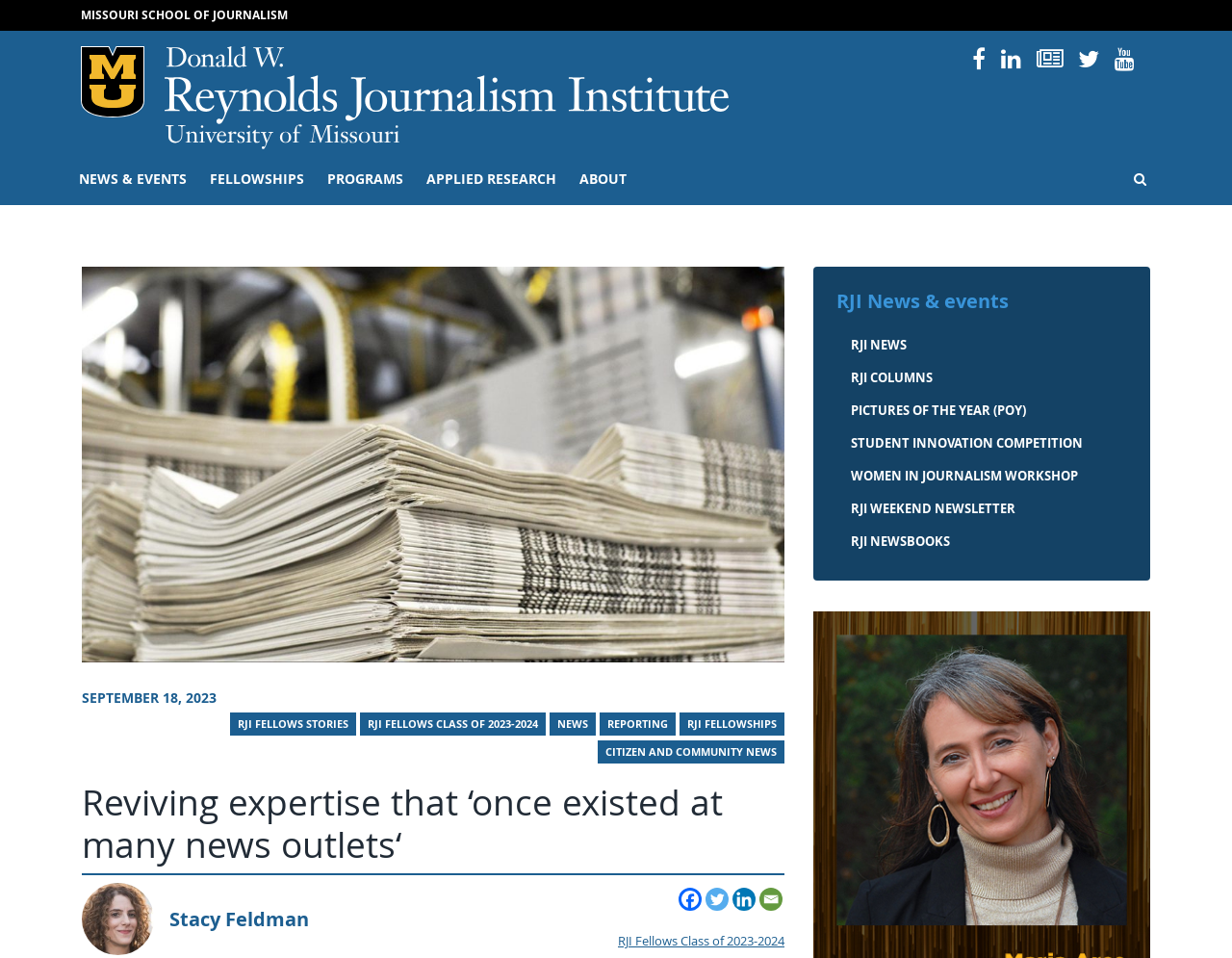Can you specify the bounding box coordinates of the area that needs to be clicked to fulfill the following instruction: "Read about RJI Fellows stories"?

[0.187, 0.744, 0.289, 0.768]